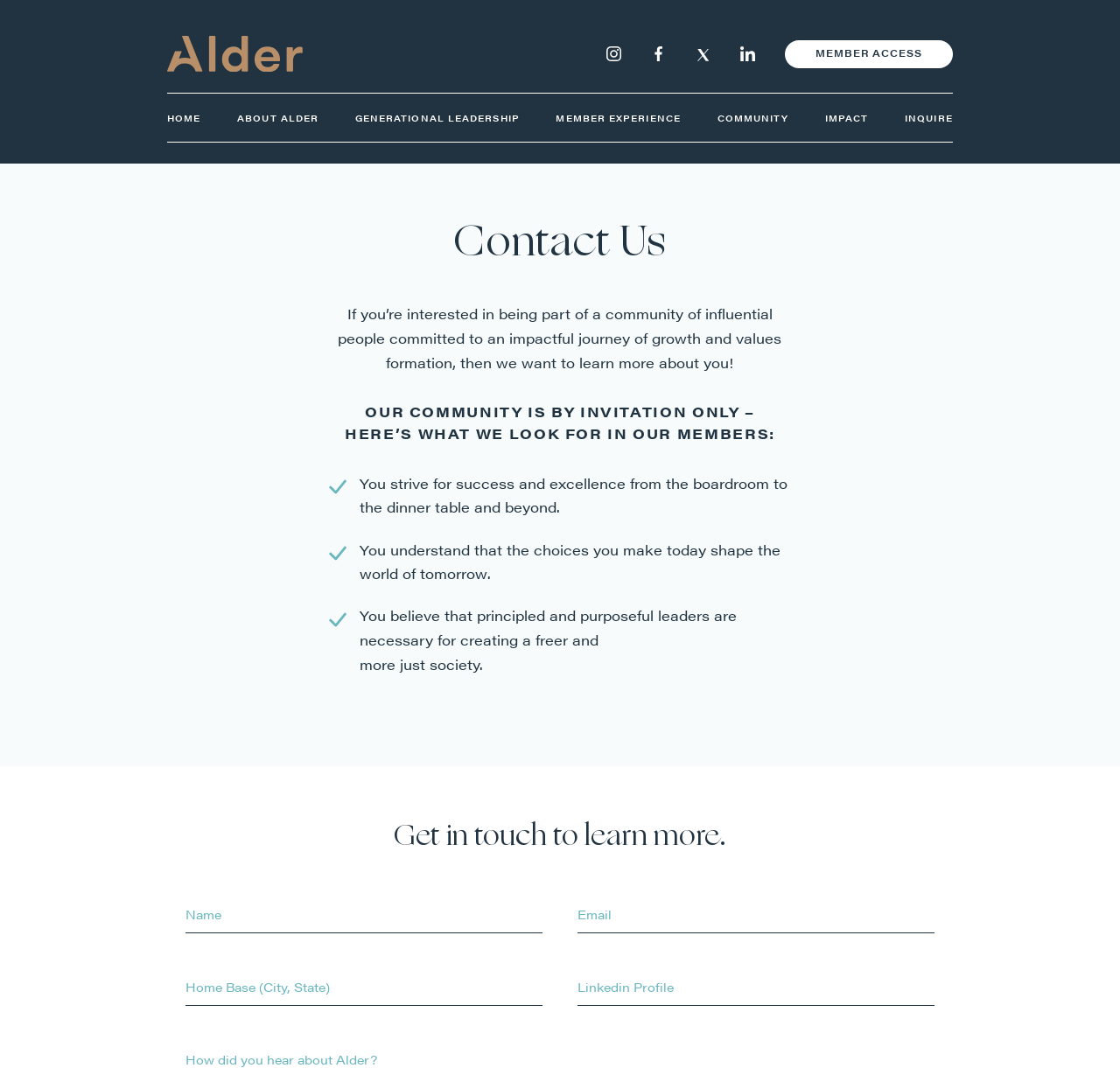What is the position of the 'MEMBER ACCESS' link on the page?
Answer the question with as much detail as possible.

I determined the answer by looking at the bounding box coordinates of the 'MEMBER ACCESS' link element, which has a high x-coordinate and a low y-coordinate, indicating that it is located in the top-right region of the page.